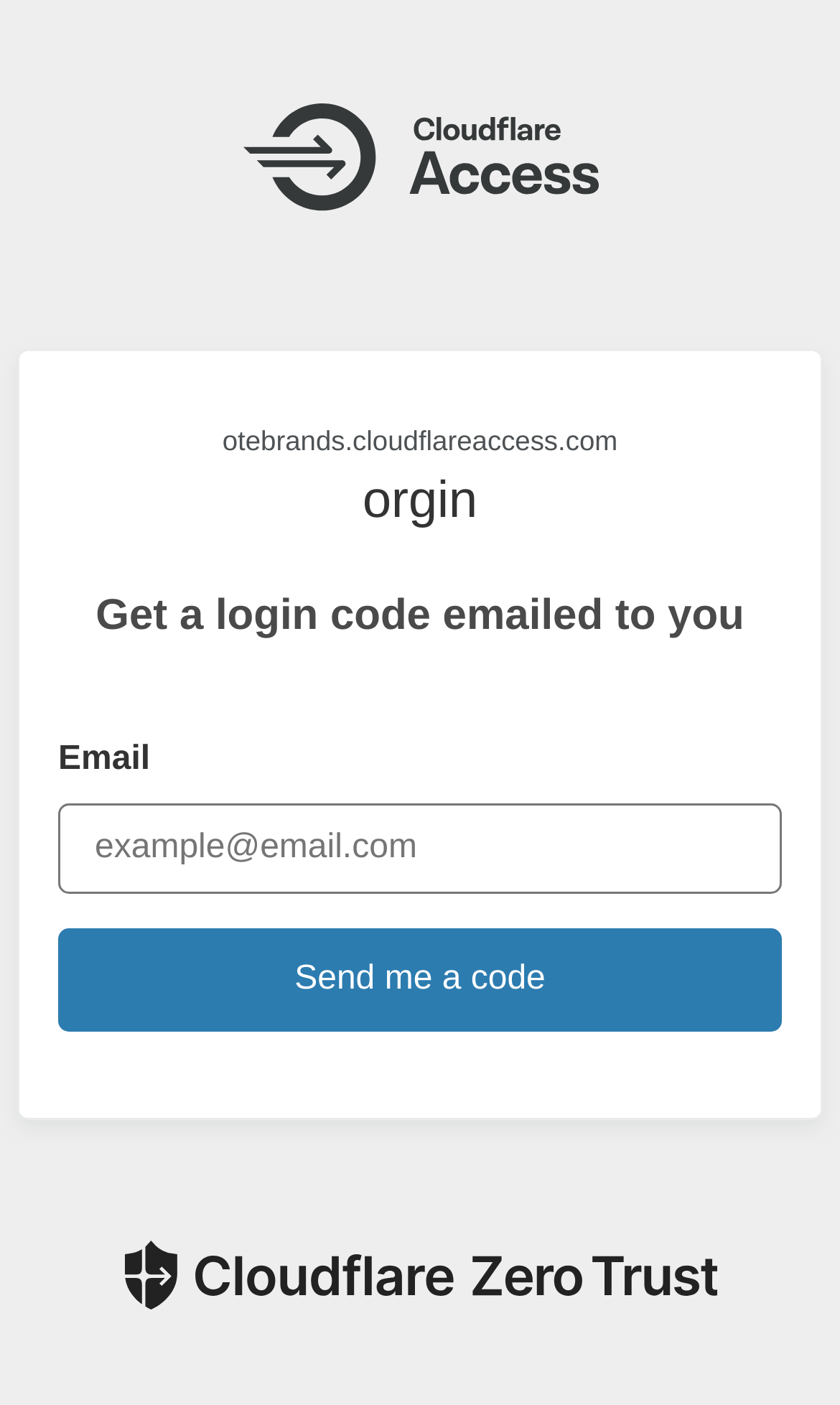Write an elaborate caption that captures the essence of the webpage.

The webpage is a sign-in page for Cloudflare Access. At the top, there is a logo image, taking up about a quarter of the screen width. Below the logo, there is a link to "otebrands.cloudflareaccess.com", which spans almost the entire width of the screen.

On the left side of the page, there is a section for logging in. It starts with a label "orgin", followed by a text that says "Get a login code emailed to you". Below this text, there is a form with a label "Email" and a text box where users can enter their email address. The text box is currently focused and is required to be filled in. The default email address in the text box is "example@email.com".

To the right of the text box, there is a button that says "Send me a code". This button is likely used to send a login code to the user's email address.

At the bottom of the page, there is another image that takes up about two-thirds of the screen width.